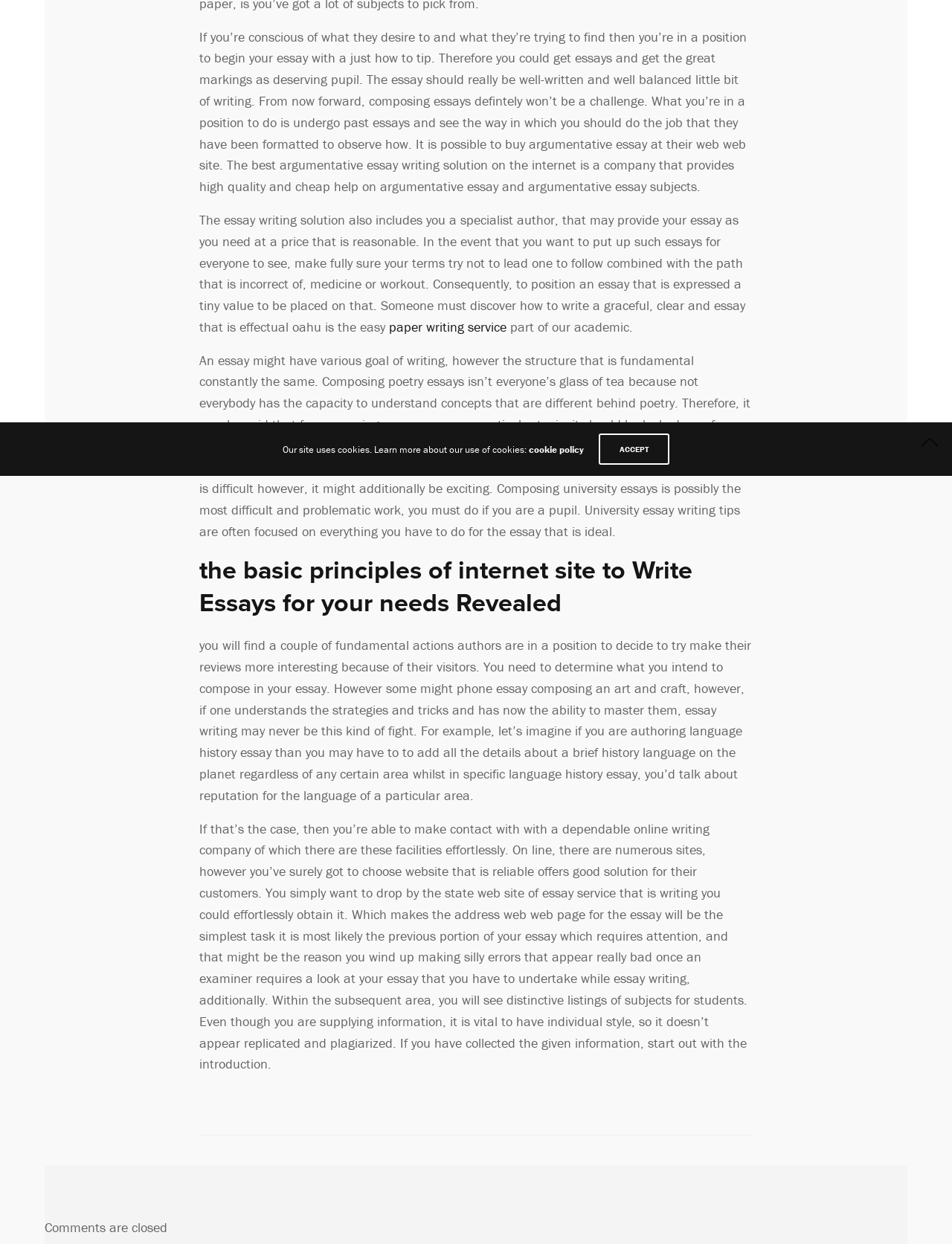Give the bounding box coordinates for the element described by: "ACCEPT".

[0.629, 0.348, 0.703, 0.374]